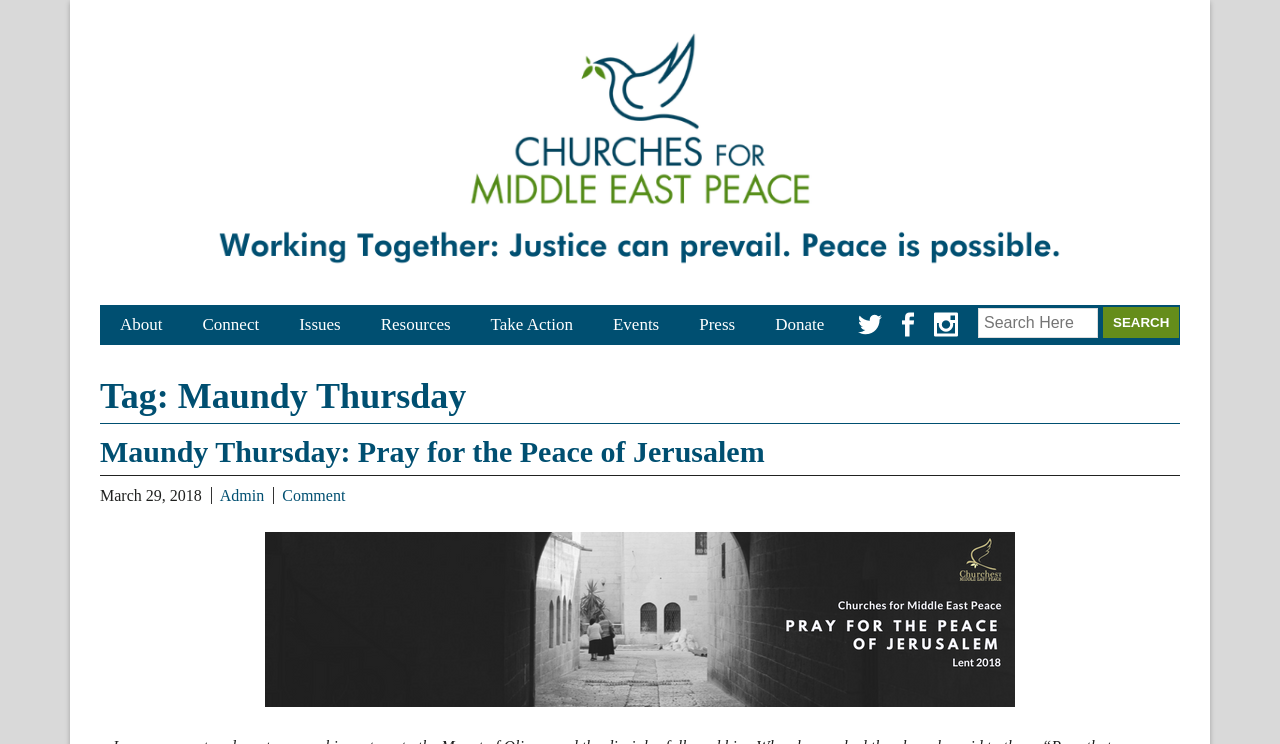Using the webpage screenshot and the element description Take Action, determine the bounding box coordinates. Specify the coordinates in the format (top-left x, top-left y, bottom-right x, bottom-right y) with values ranging from 0 to 1.

[0.368, 0.409, 0.463, 0.463]